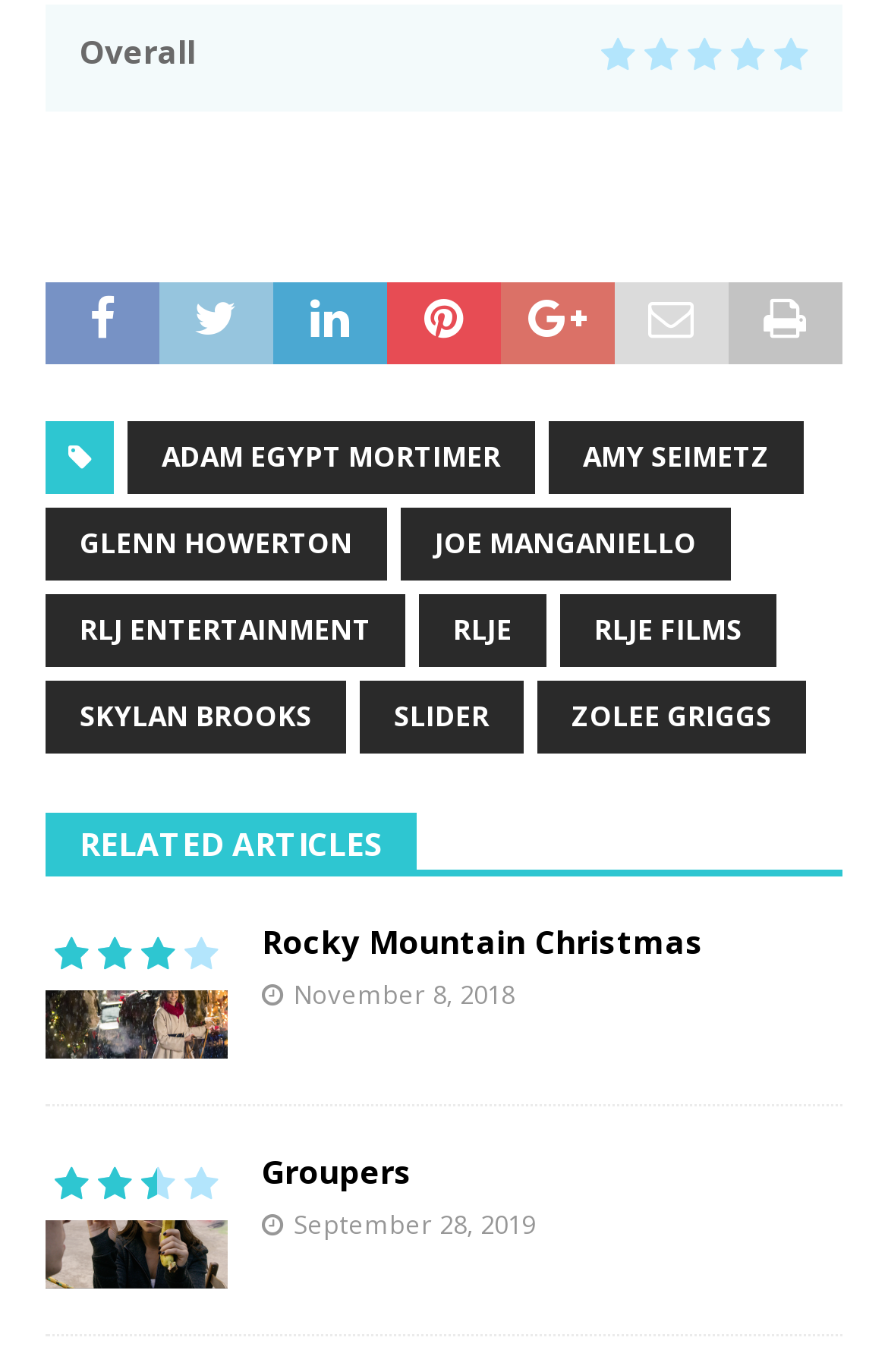Determine the bounding box coordinates of the area to click in order to meet this instruction: "View the article about Rocky Mountain Christmas".

[0.051, 0.672, 0.949, 0.805]